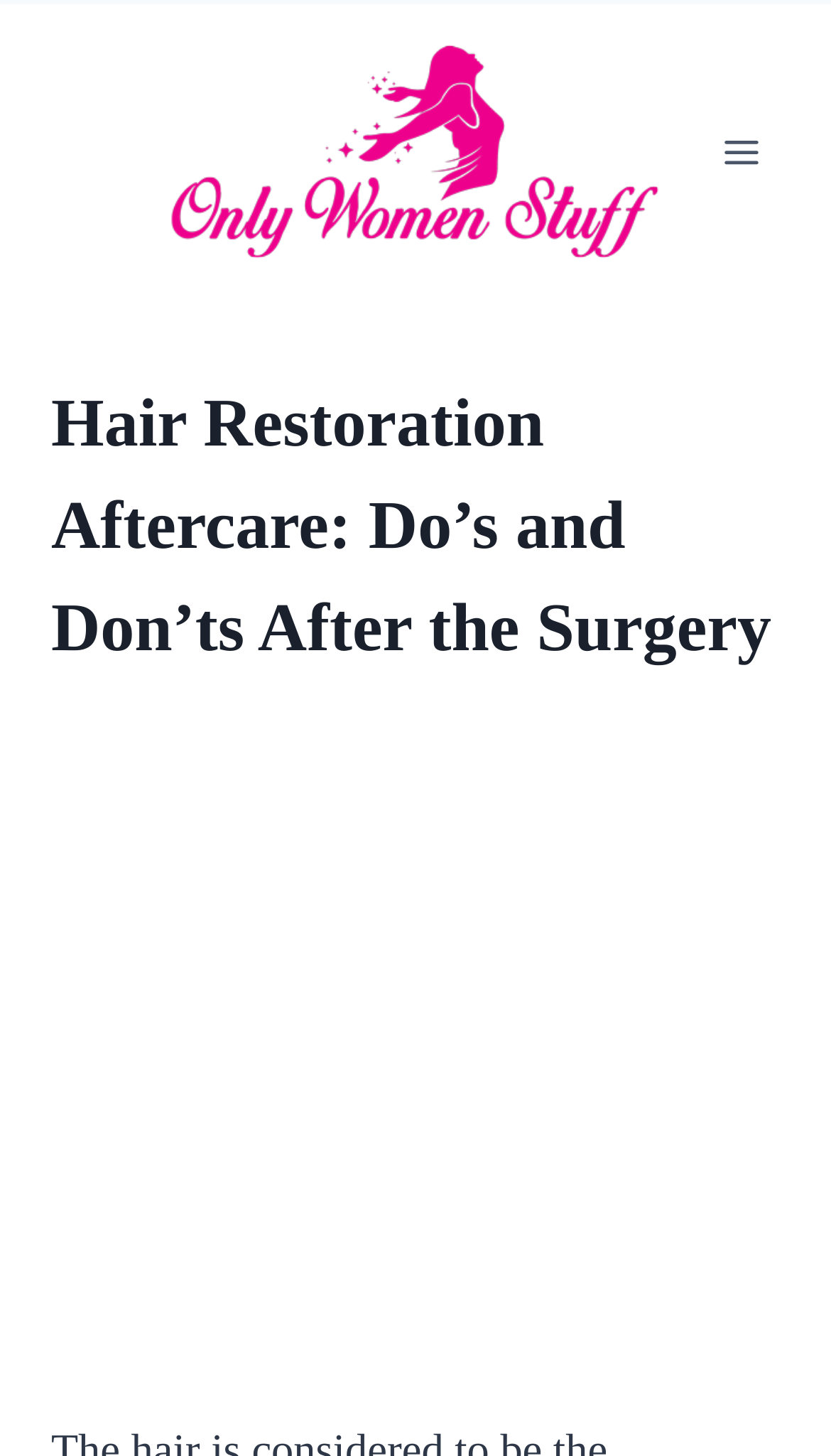What is the topic of the webpage?
Please give a detailed and elaborate explanation in response to the question.

The heading element with the text 'Hair Restoration Aftercare: Do’s and Don’ts After the Surgery' is a prominent element on the webpage, suggesting that the topic of the webpage is related to hair restoration aftercare.